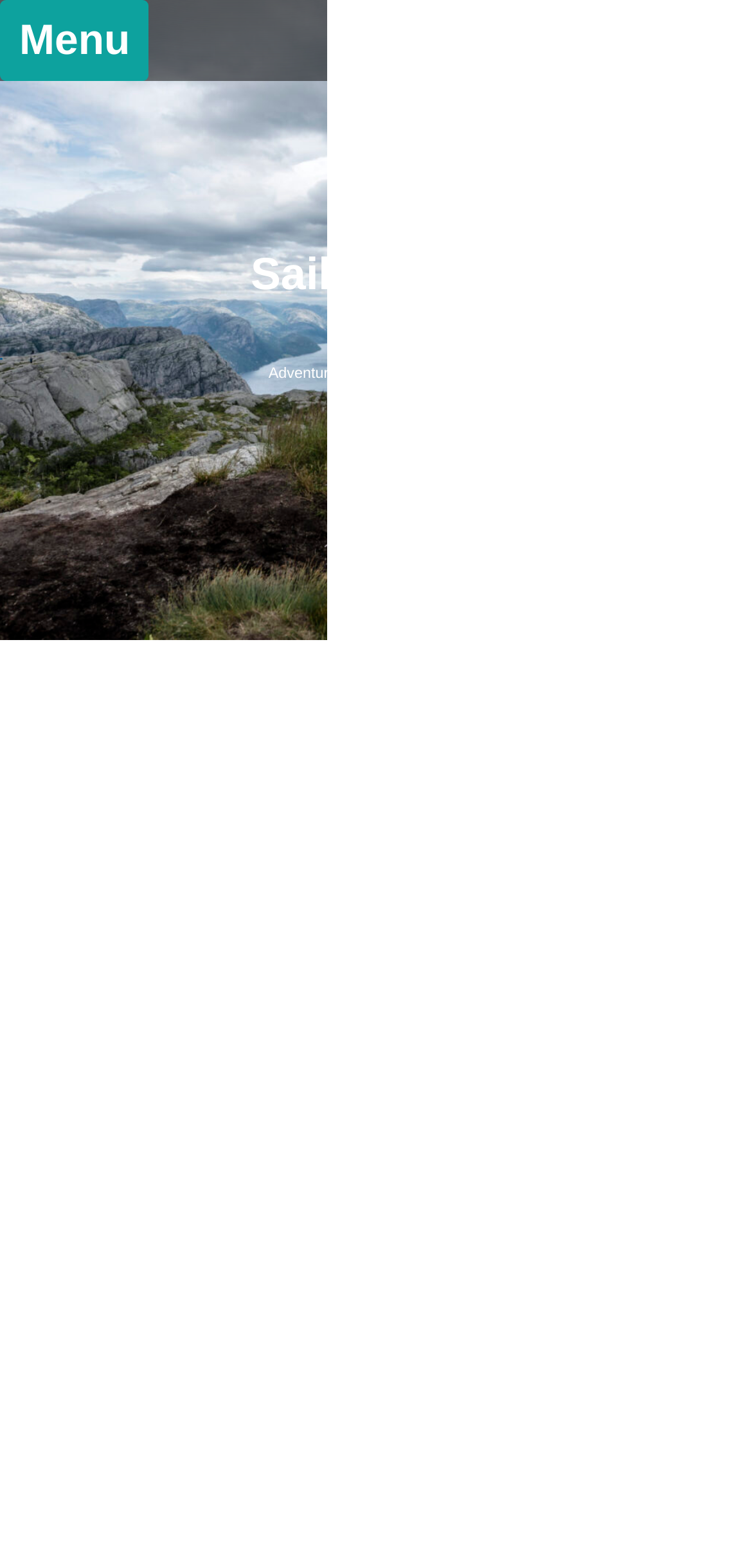Given the element description "parent_node: Enter keywords: name="text"", identify the bounding box of the corresponding UI element.

None